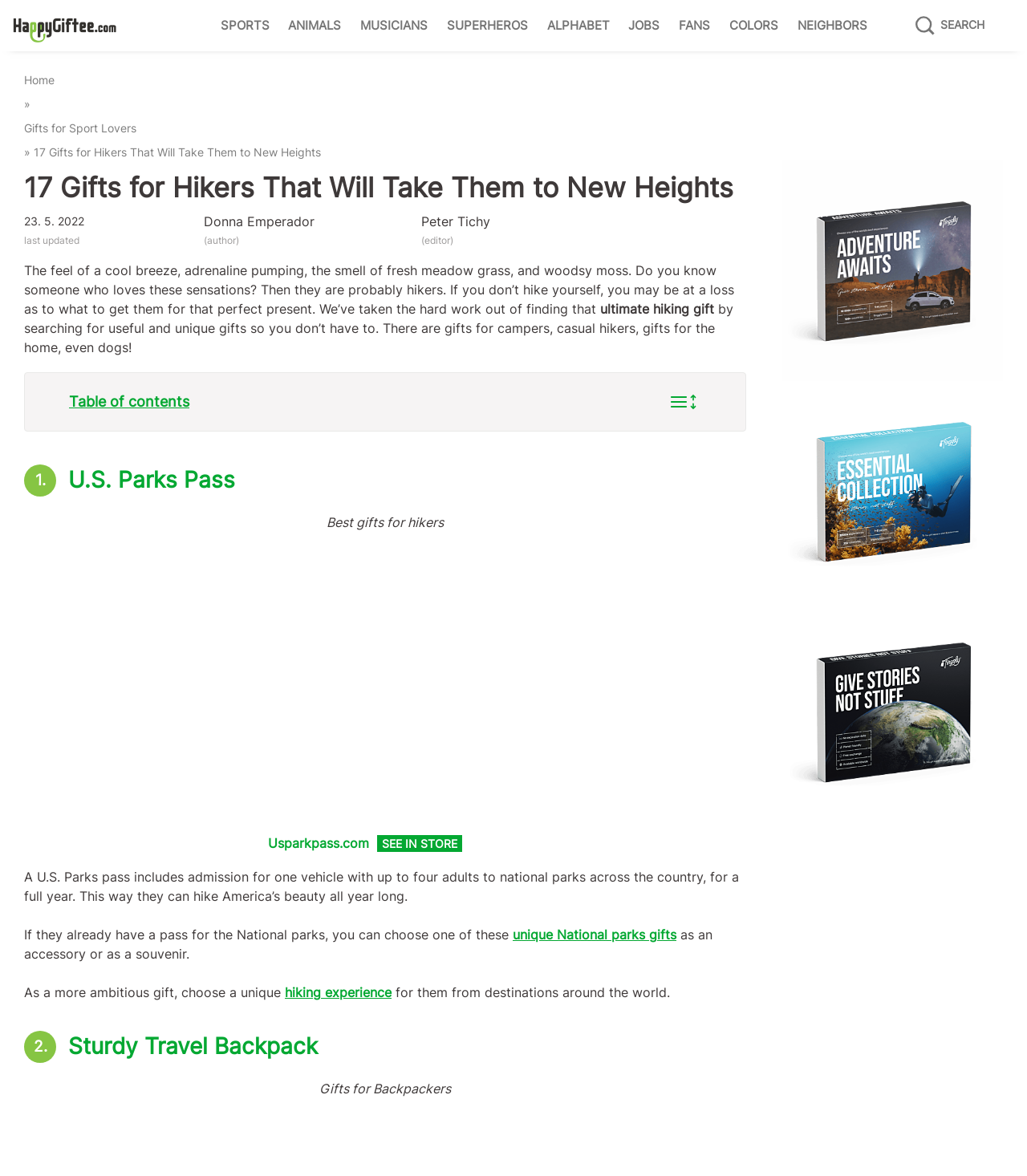Please look at the image and answer the question with a detailed explanation: What is the second gift idea mentioned on the webpage?

After the U.S. Parks Pass, the webpage lists a Sturdy Travel Backpack as the second gift idea, which is suitable for backpackers and hikers.